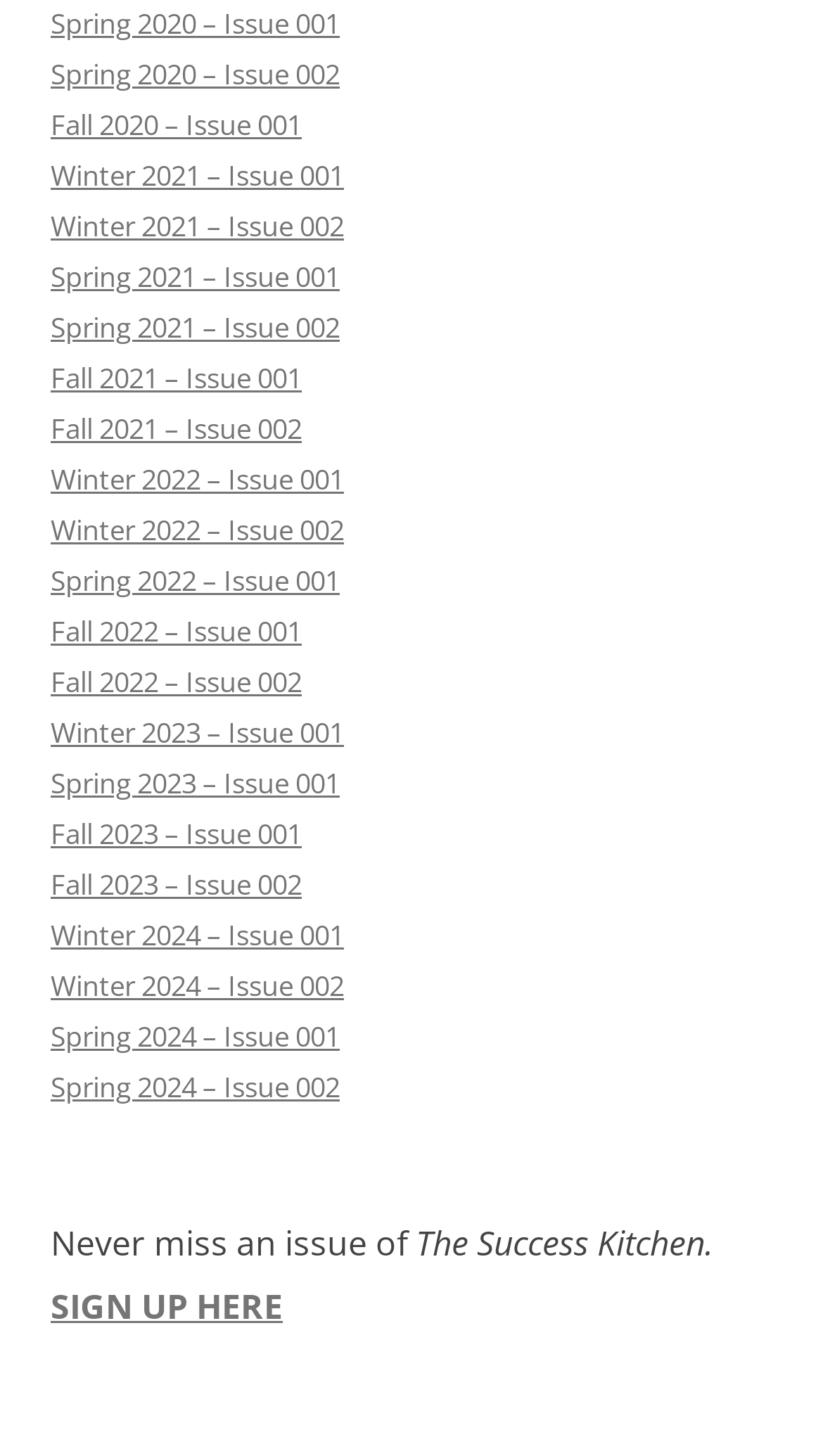Highlight the bounding box coordinates of the region I should click on to meet the following instruction: "view Spring 2020 – Issue 001".

[0.062, 0.004, 0.413, 0.03]